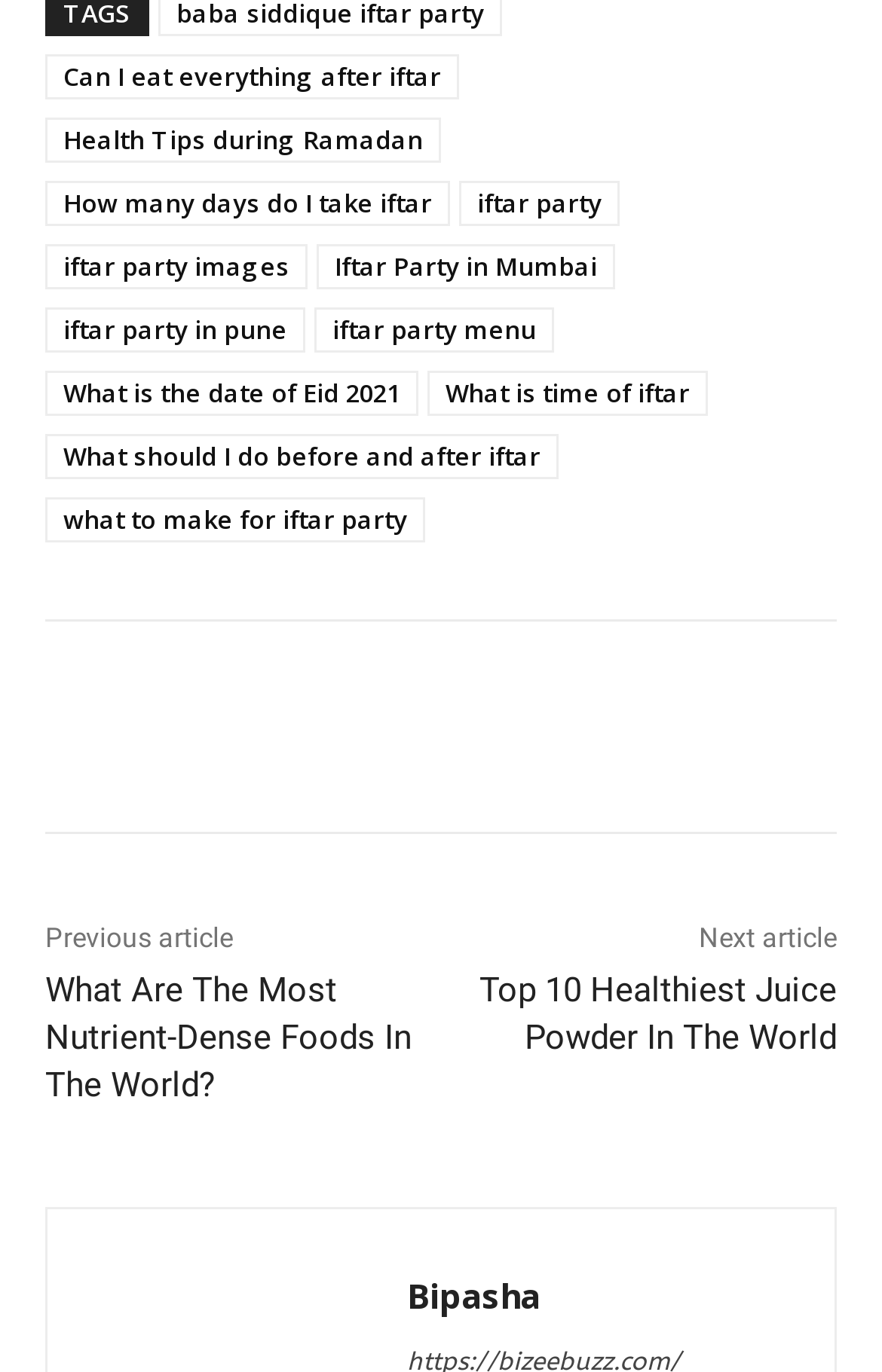Find the bounding box coordinates of the element to click in order to complete the given instruction: "Read 'What should I do before and after iftar'."

[0.051, 0.316, 0.633, 0.349]